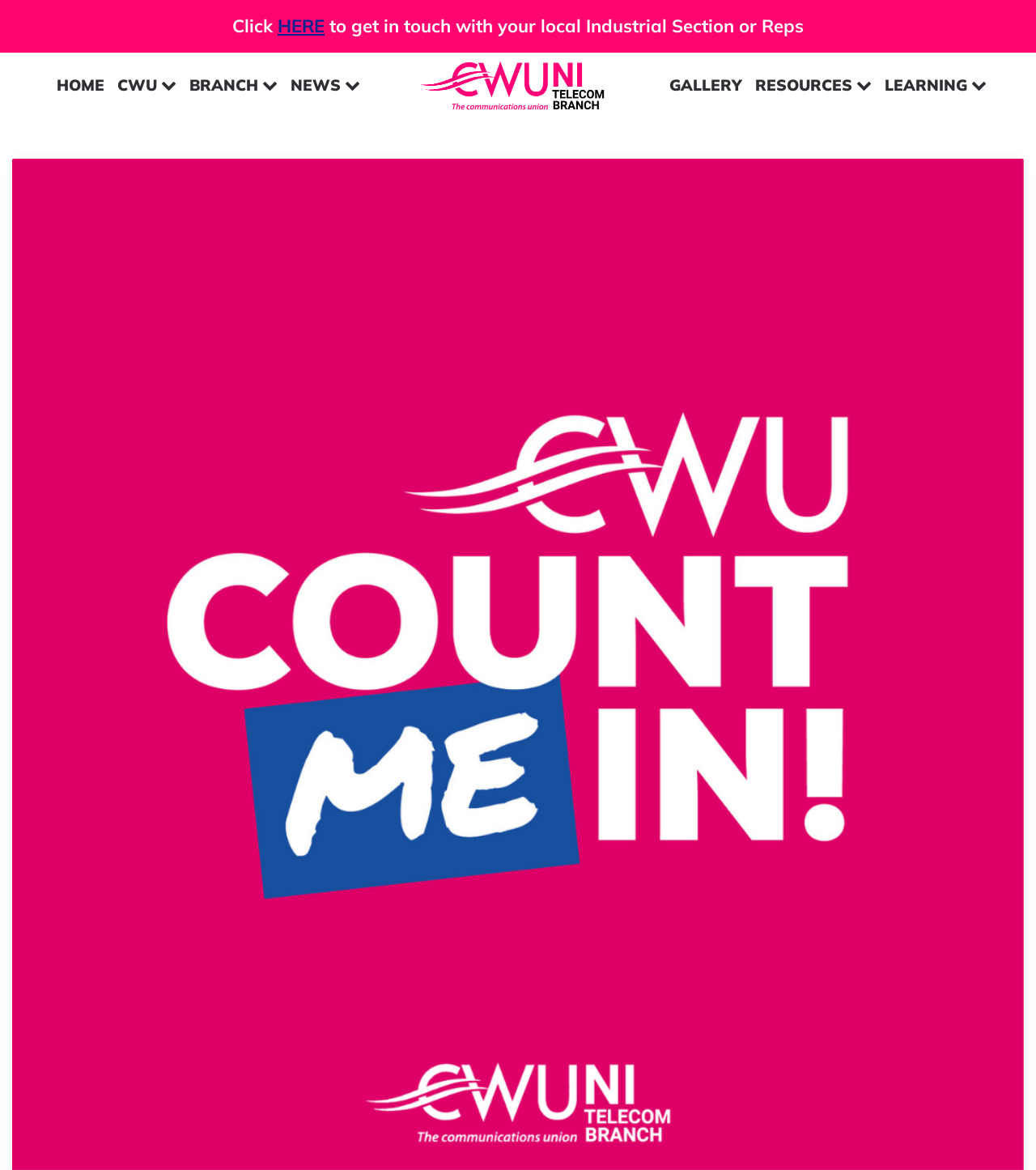Show the bounding box coordinates of the region that should be clicked to follow the instruction: "view GALLERY."

[0.639, 0.052, 0.722, 0.094]